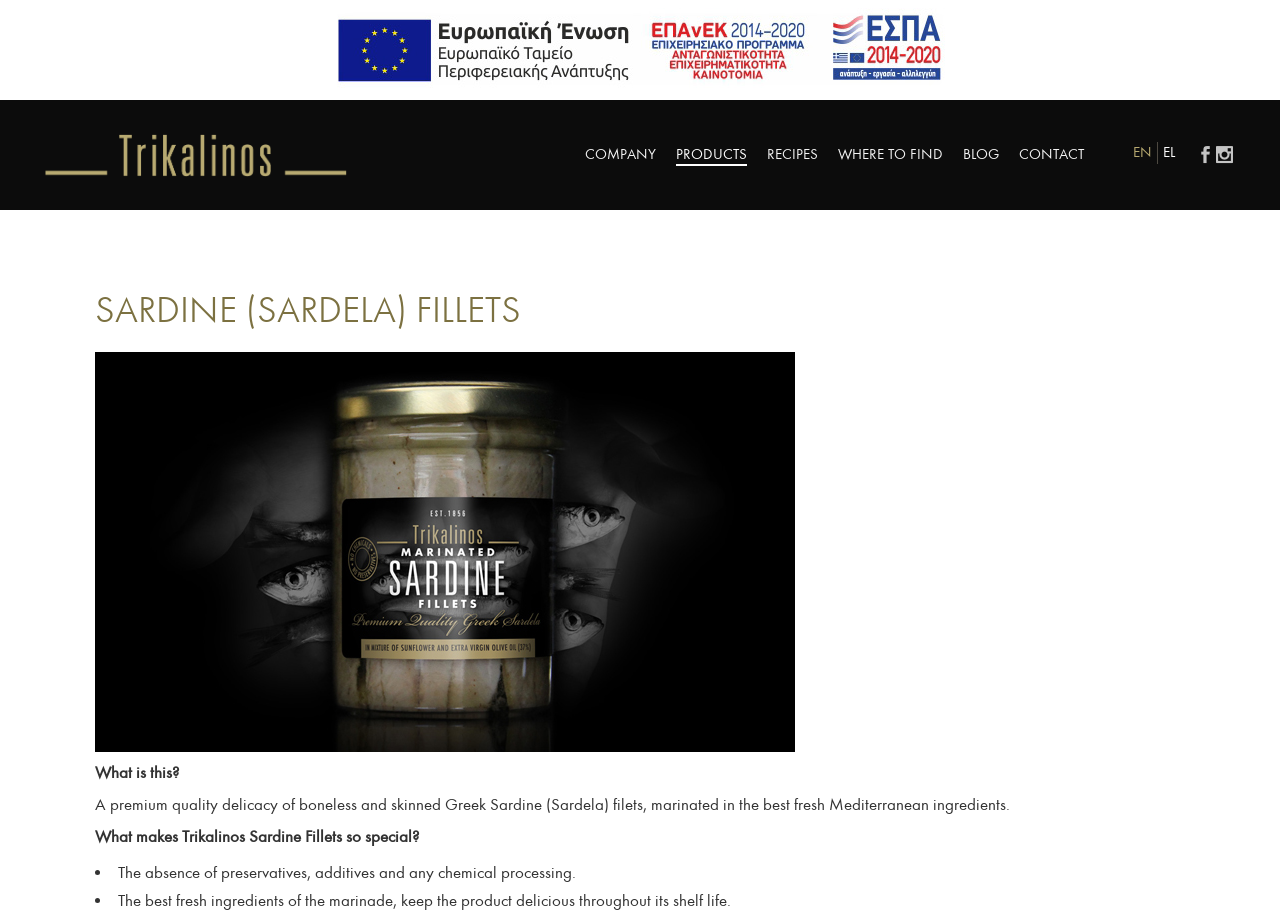What is absent from the product?
Using the image as a reference, answer the question in detail.

Based on the webpage content, specifically the sentence 'The absence of preservatives, additives and any chemical processing.', it can be inferred that the product is free from preservatives, additives, and chemical processing.